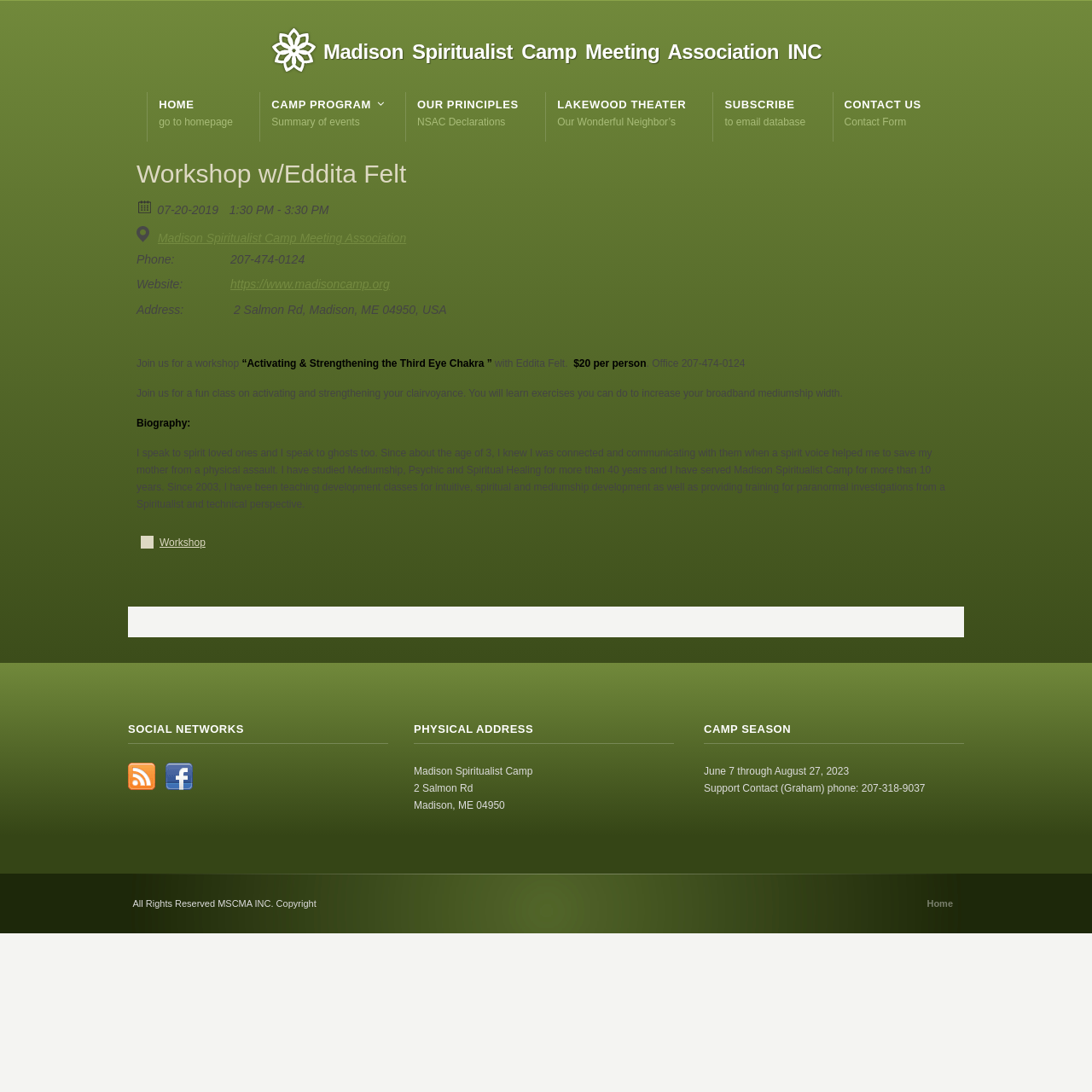Determine the bounding box coordinates of the UI element described by: "Workshop".

[0.146, 0.492, 0.188, 0.503]